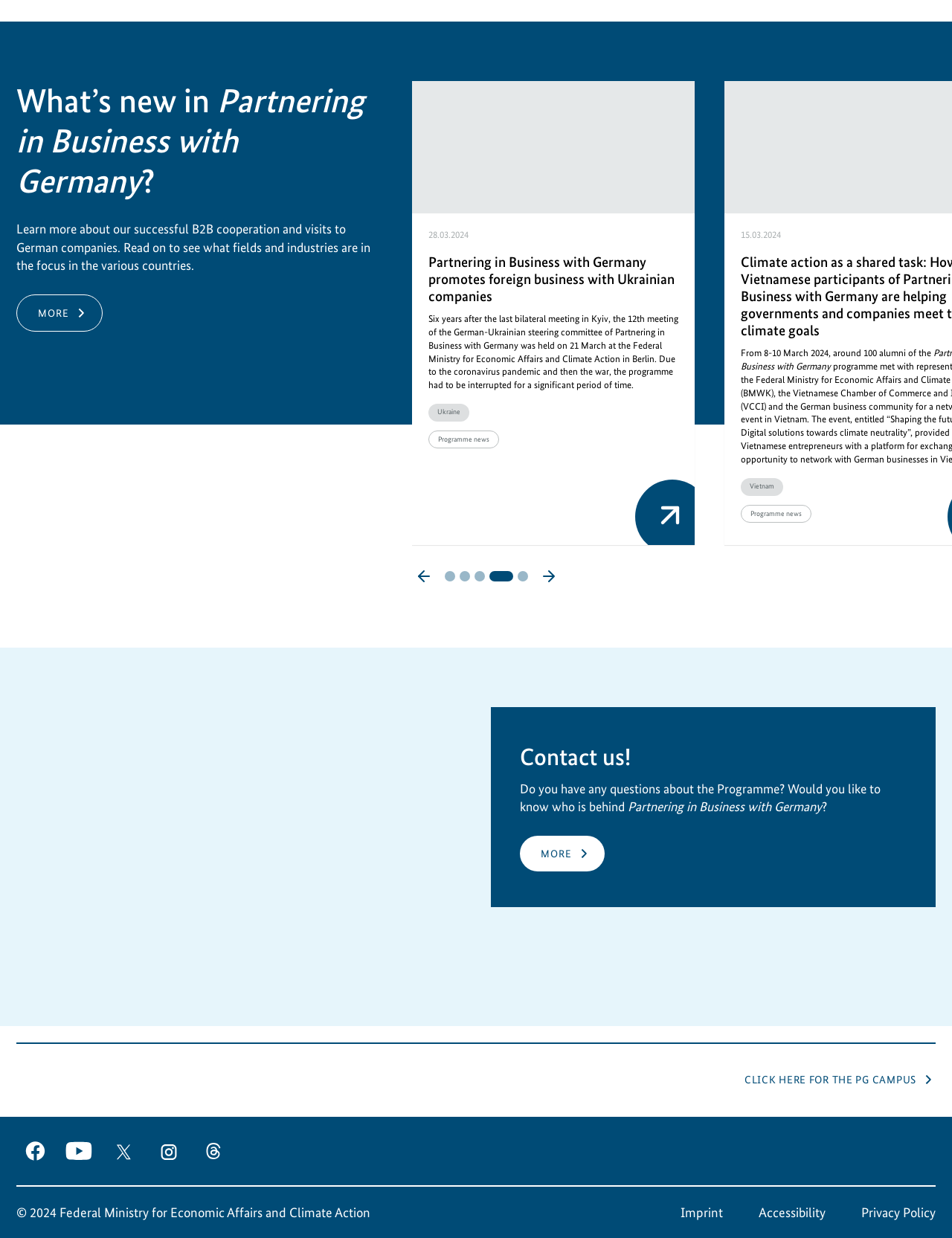What is the copyright year of the webpage?
Based on the screenshot, provide your answer in one word or phrase.

2024